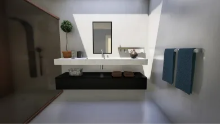What is on the countertop?
Provide an in-depth and detailed answer to the question.

According to the caption, the countertop has various decorative items, including a small potted plant and personal care essentials, which add a touch of warmth to the space.